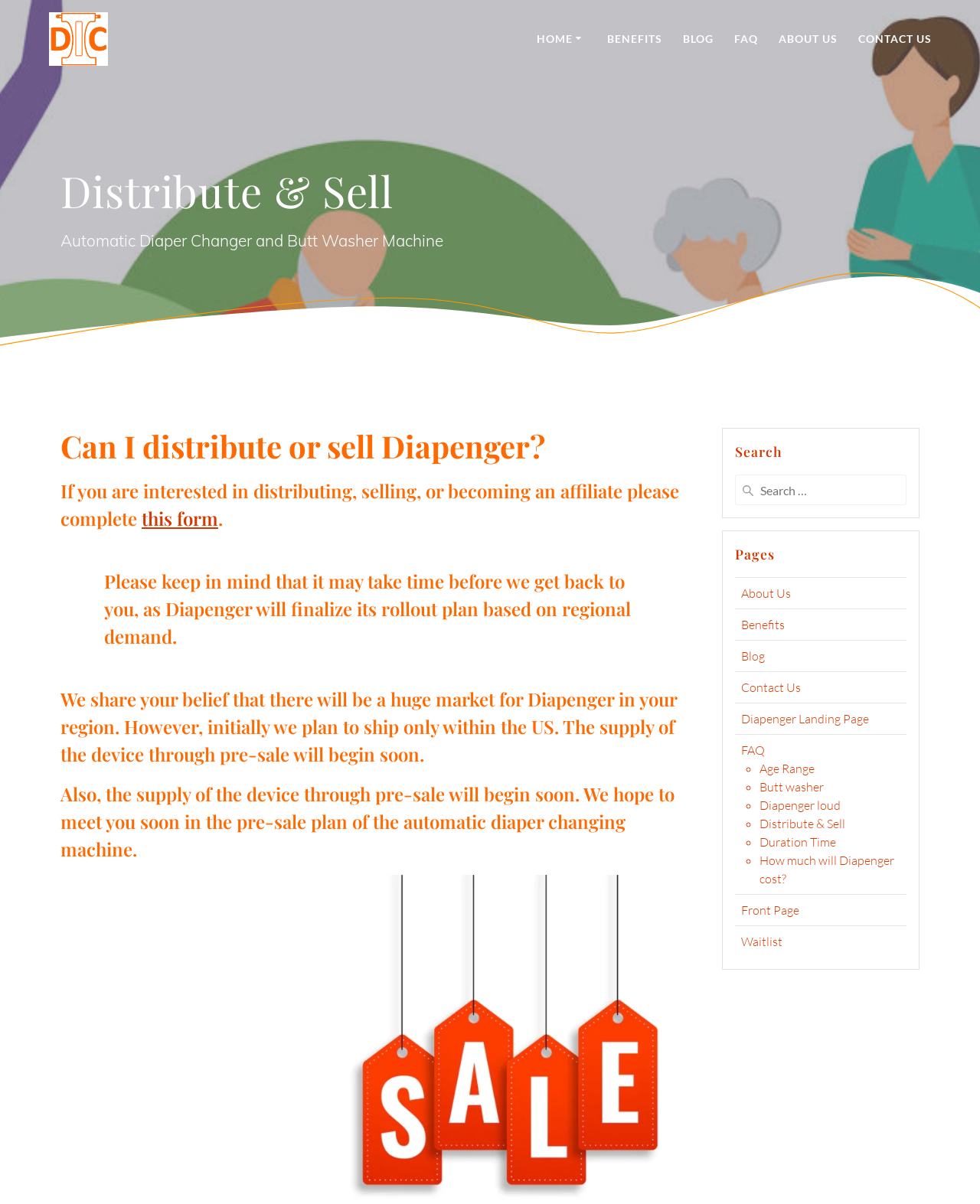Using the details from the image, please elaborate on the following question: What is the current status of the supply of Diapenger through pre-sale?

I found the answer by reading the heading 'Also, the supply of the device through pre-sale will begin soon.' and understanding the context of the webpage.